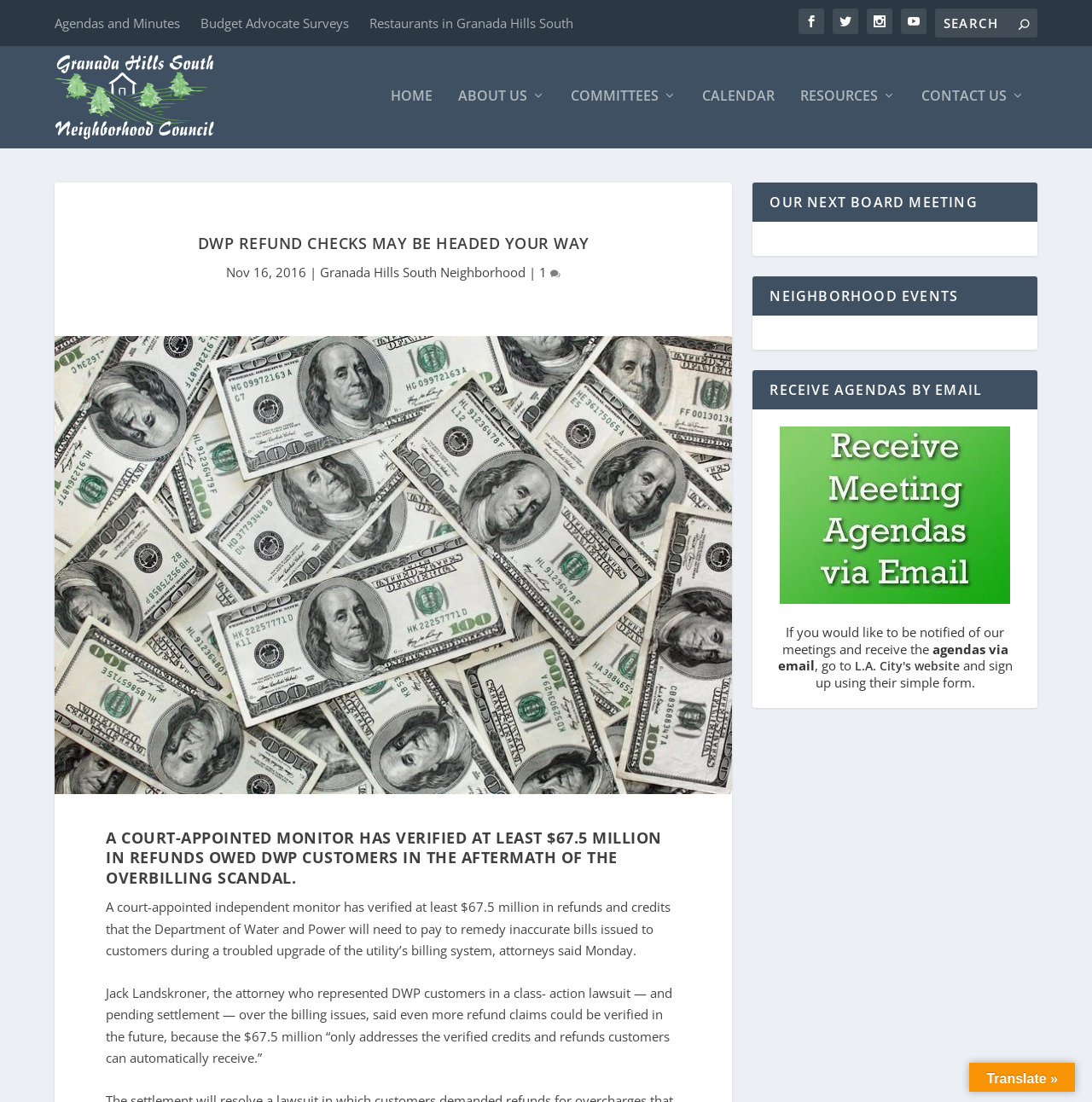Locate the UI element described as follows: "Budget Advocate Surveys". Return the bounding box coordinates as four float numbers between 0 and 1 in the order [left, top, right, bottom].

[0.184, 0.001, 0.32, 0.041]